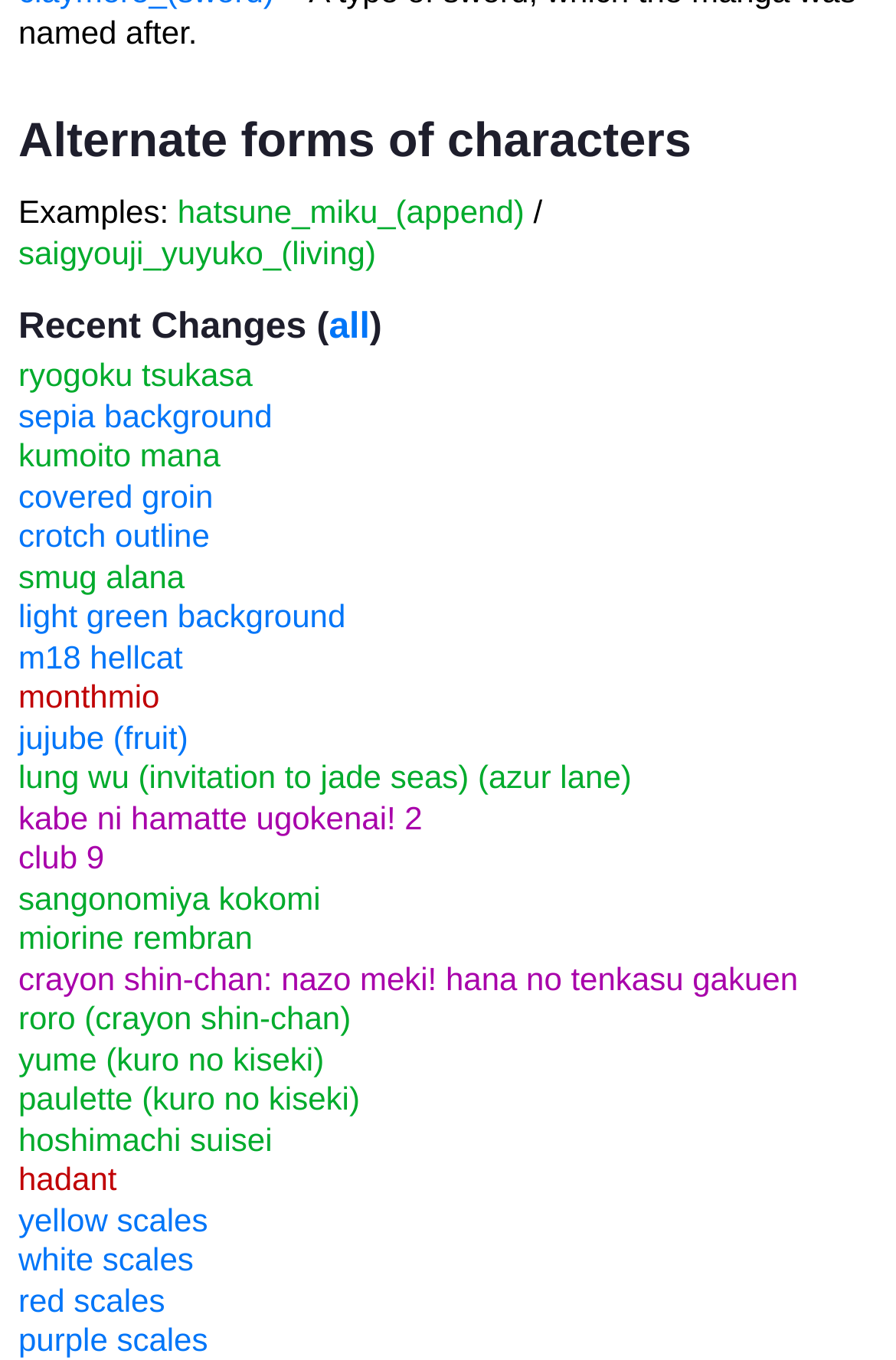Identify the bounding box coordinates of the specific part of the webpage to click to complete this instruction: "visit admin's profile".

None